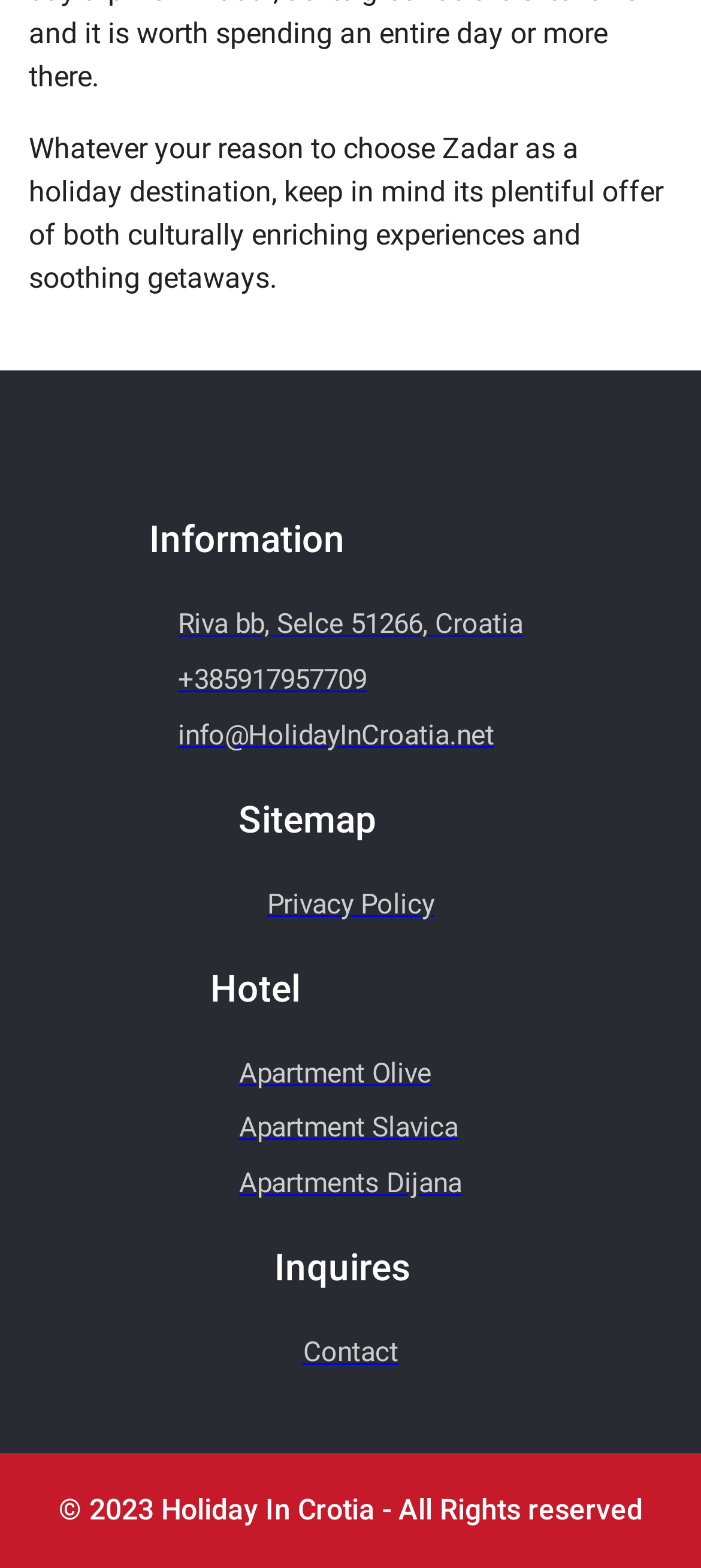What type of accommodations are offered?
Refer to the image and provide a thorough answer to the question.

I found the answer by looking at the link elements with the text 'Hotel', 'Apartment Olive', 'Apartment Slavica', and 'Apartments Dijana', which suggest that the website offers different types of accommodations, including hotels and apartments.